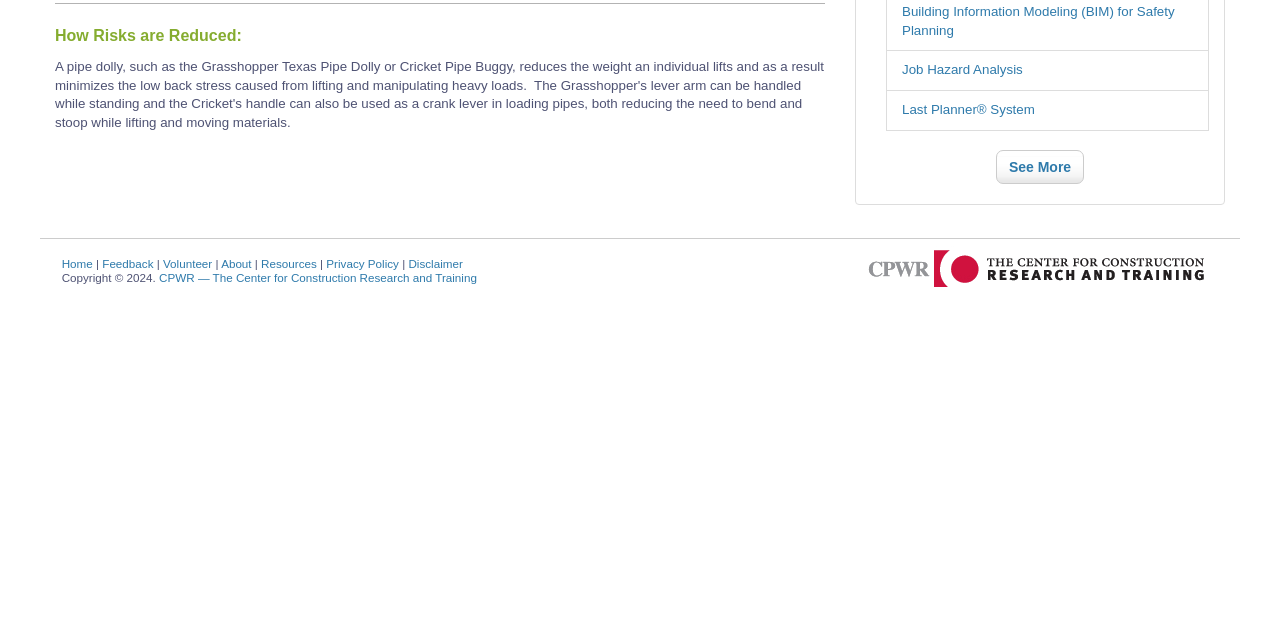Provide the bounding box coordinates for the specified HTML element described in this description: "Resources". The coordinates should be four float numbers ranging from 0 to 1, in the format [left, top, right, bottom].

[0.204, 0.402, 0.248, 0.423]